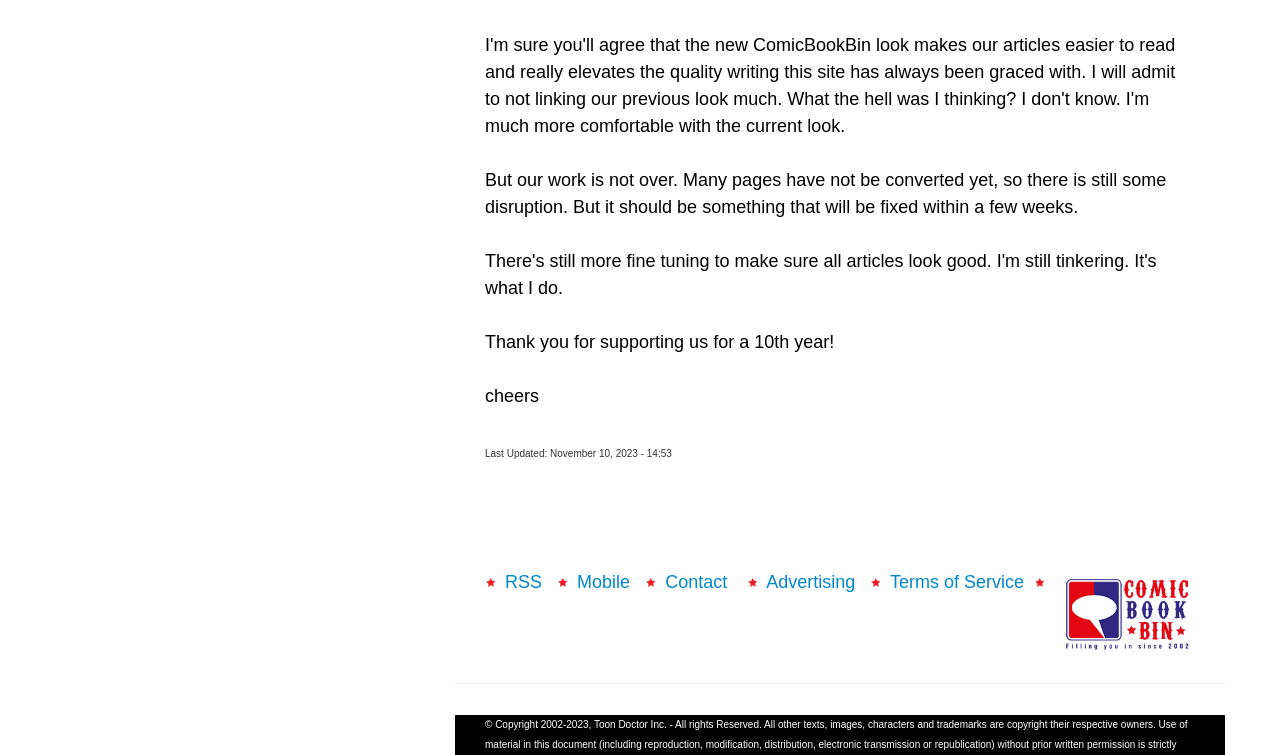What is the tone of the message?
Based on the image, answer the question with as much detail as possible.

I analyzed the StaticText elements in the webpage and found the message 'Thank you for supporting us for a 10th year!' which indicates an appreciative tone.